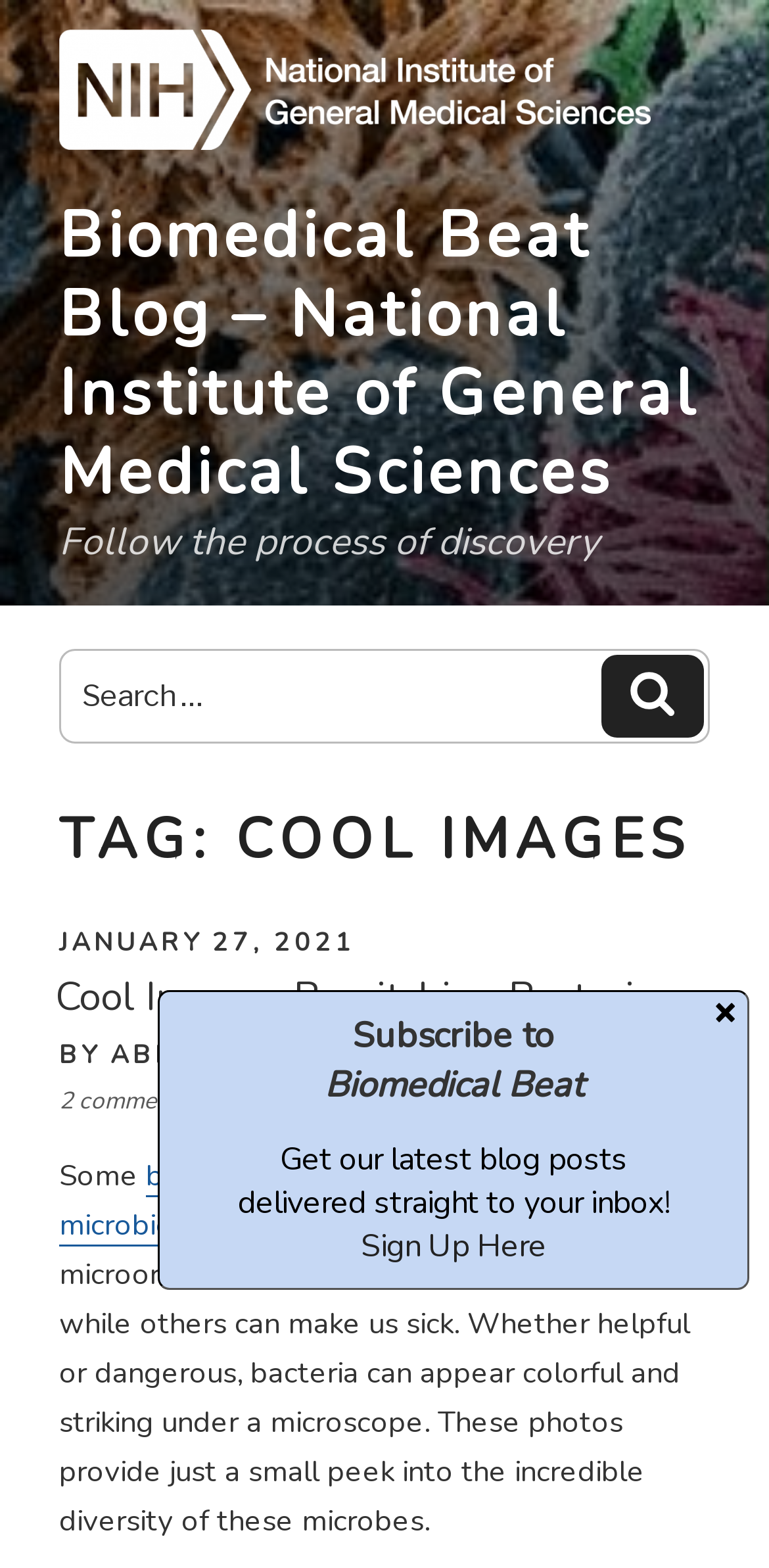What is the purpose of the 'Subscribe to Biomedical Beat' section?
Using the information presented in the image, please offer a detailed response to the question.

I determined the answer by reading the text 'Get our latest blog posts delivered straight to your inbox! Sign Up Here' which is located in the 'Subscribe to Biomedical Beat' section, indicating that the purpose is to allow users to receive the latest blog posts via email.